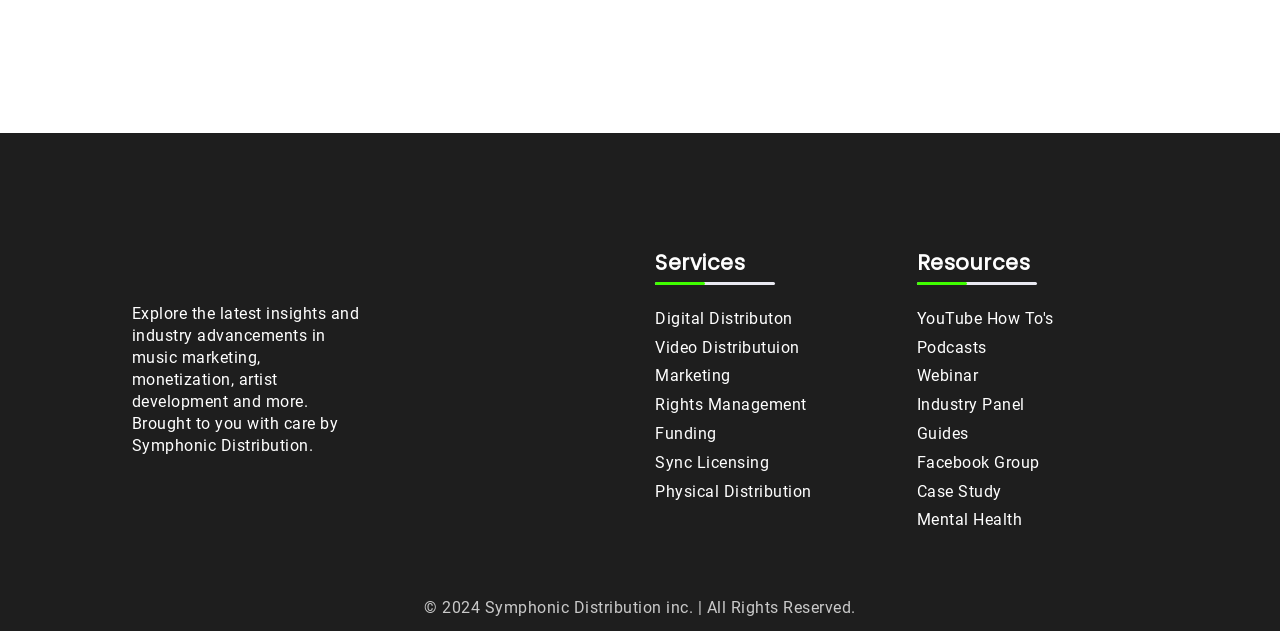Find the bounding box coordinates of the clickable element required to execute the following instruction: "Check out podcasts". Provide the coordinates as four float numbers between 0 and 1, i.e., [left, top, right, bottom].

[0.716, 0.529, 0.897, 0.574]